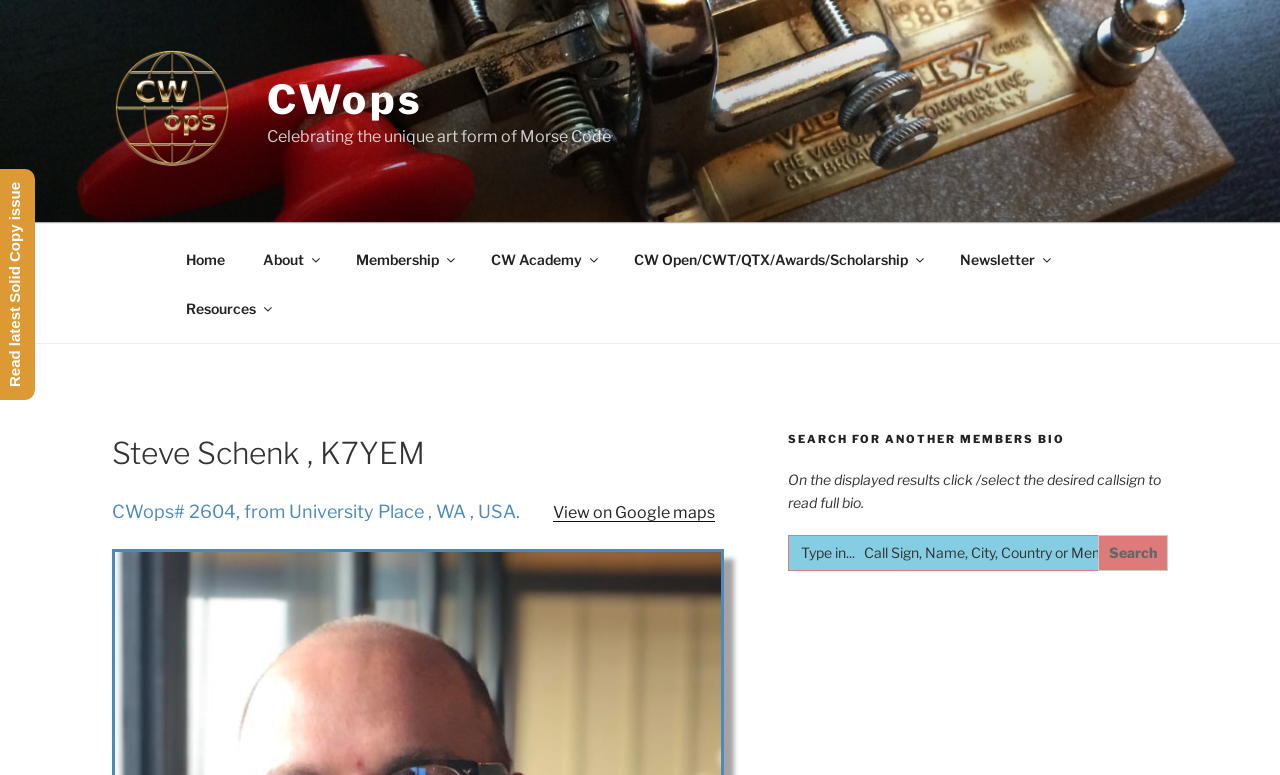What is the primary heading on this webpage?

Steve Schenk , K7YEM